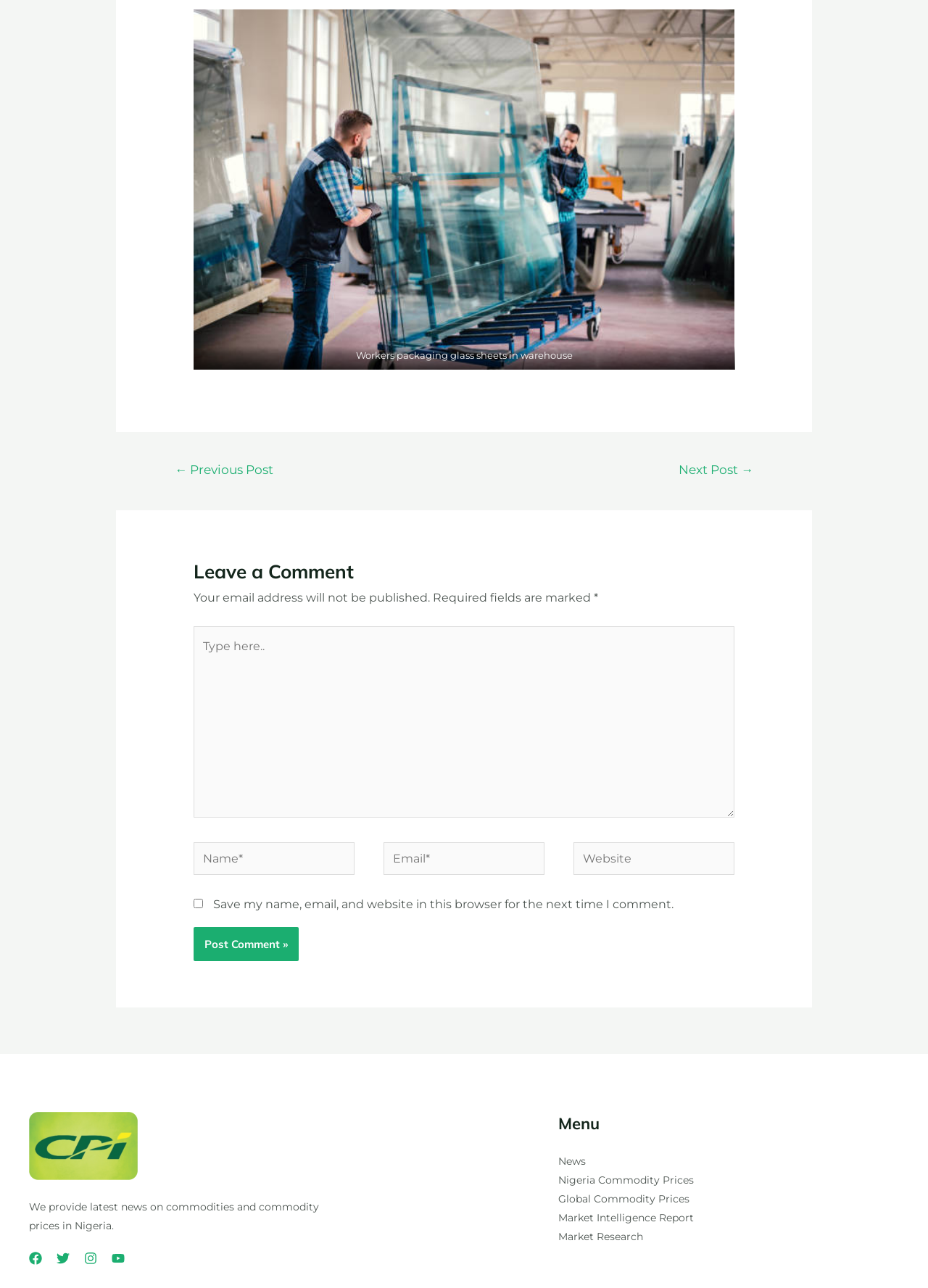Please mark the bounding box coordinates of the area that should be clicked to carry out the instruction: "Type in the comment box".

[0.208, 0.486, 0.792, 0.635]